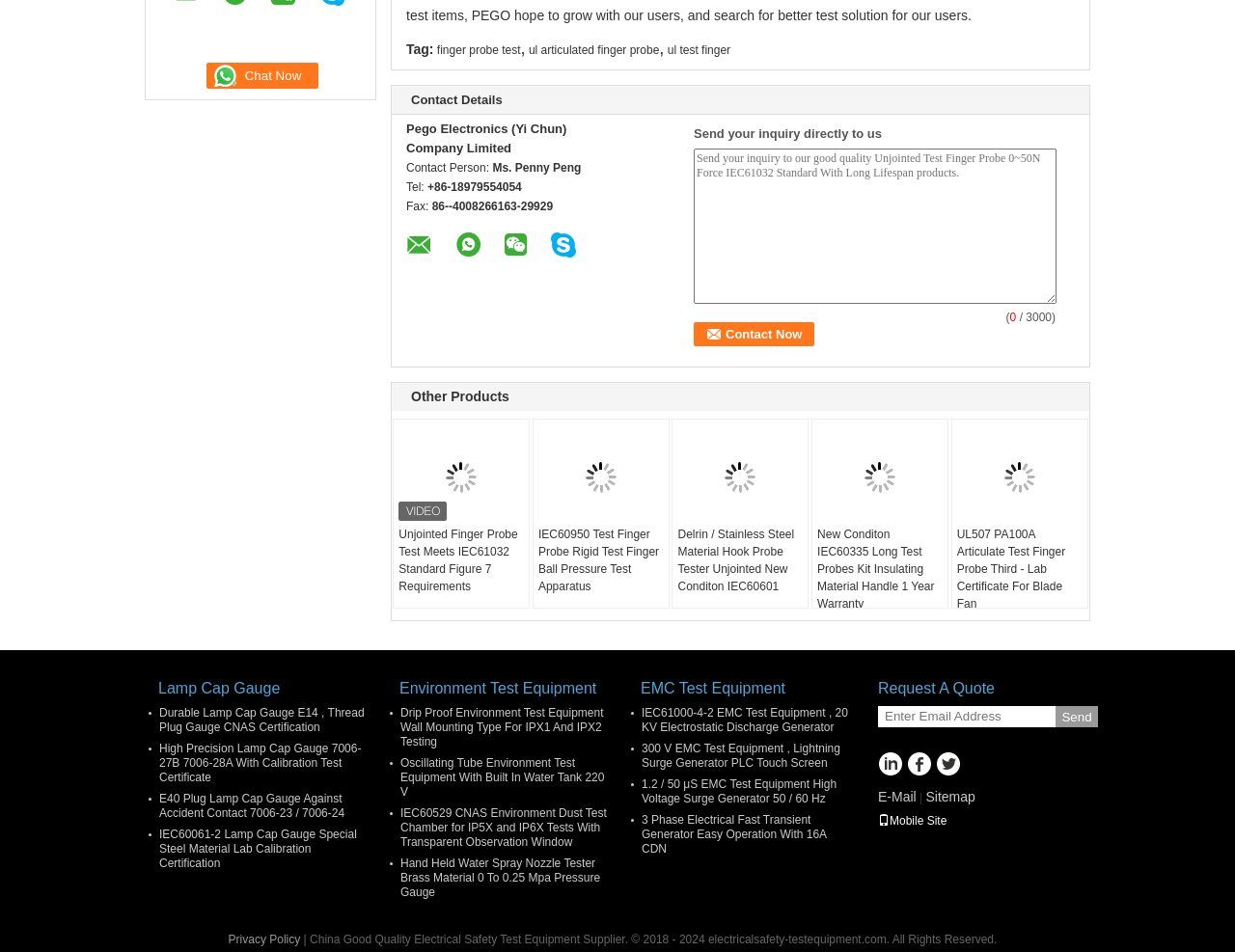How many links are there in the 'Other Products' section?
Please elaborate on the answer to the question with detailed information.

In the 'Other Products' section, there are five links: 'Unjointed Finger Probe Test Meets IEC61032 Standard Figure 7 Requirements', 'IEC60950 Test Finger Probe Rigid Test Finger Ball Pressure Test Apparatus', 'Delrin / Stainless Steel Material Hook Probe Tester Unjointed New Conditon IEC60601', 'New Conditon IEC60335 Long Test Probes Kit Insulating Material Handle 1 Year Warranty', and 'UL507 PA100A Articulate Test Finger Probe Third - Lab Certificate For Blade Fan'.